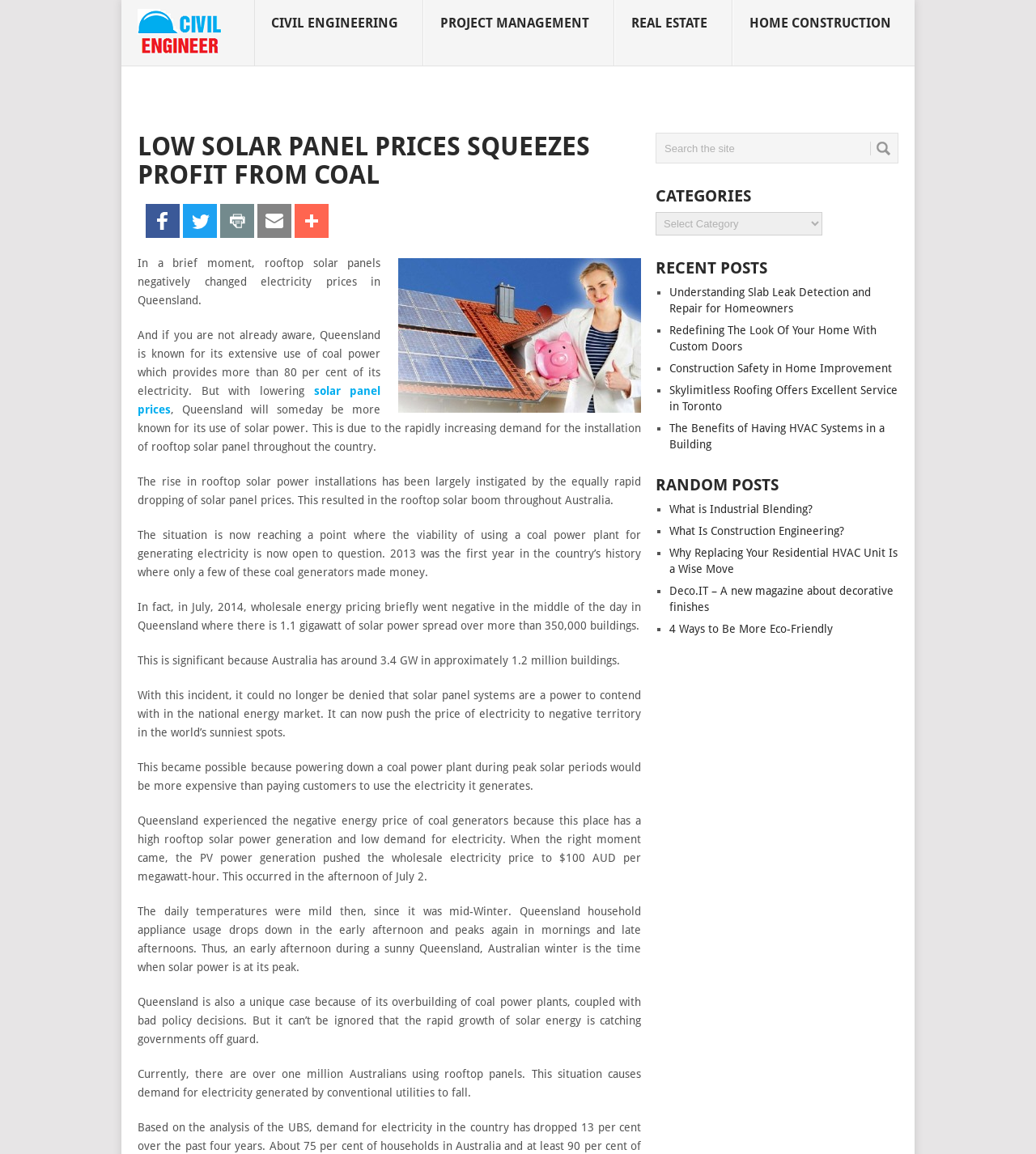Please find the bounding box for the following UI element description. Provide the coordinates in (top-left x, top-left y, bottom-right x, bottom-right y) format, with values between 0 and 1: solar panel prices

[0.133, 0.333, 0.367, 0.361]